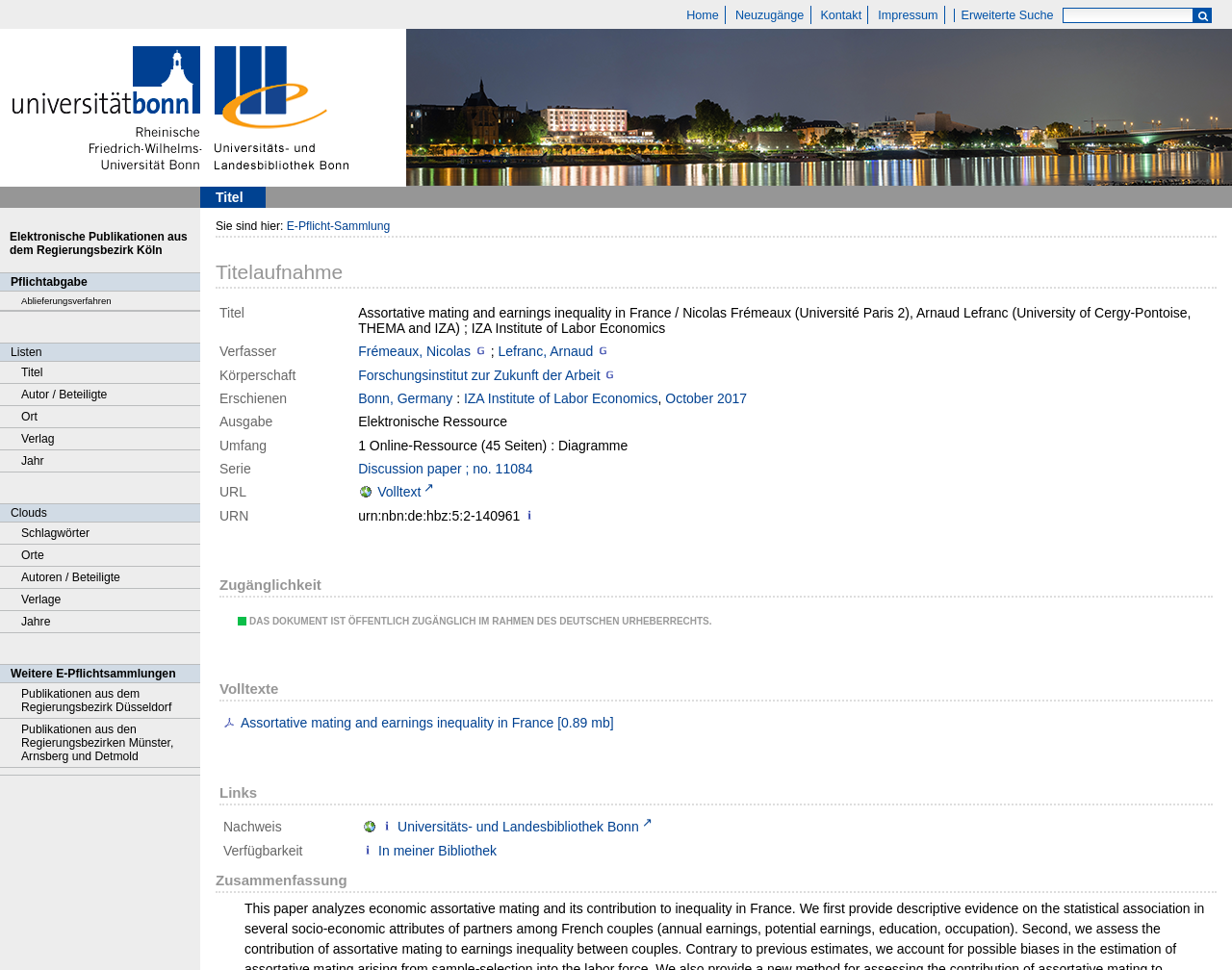Show the bounding box coordinates of the region that should be clicked to follow the instruction: "Check the availability of the document."

[0.181, 0.869, 0.246, 0.885]